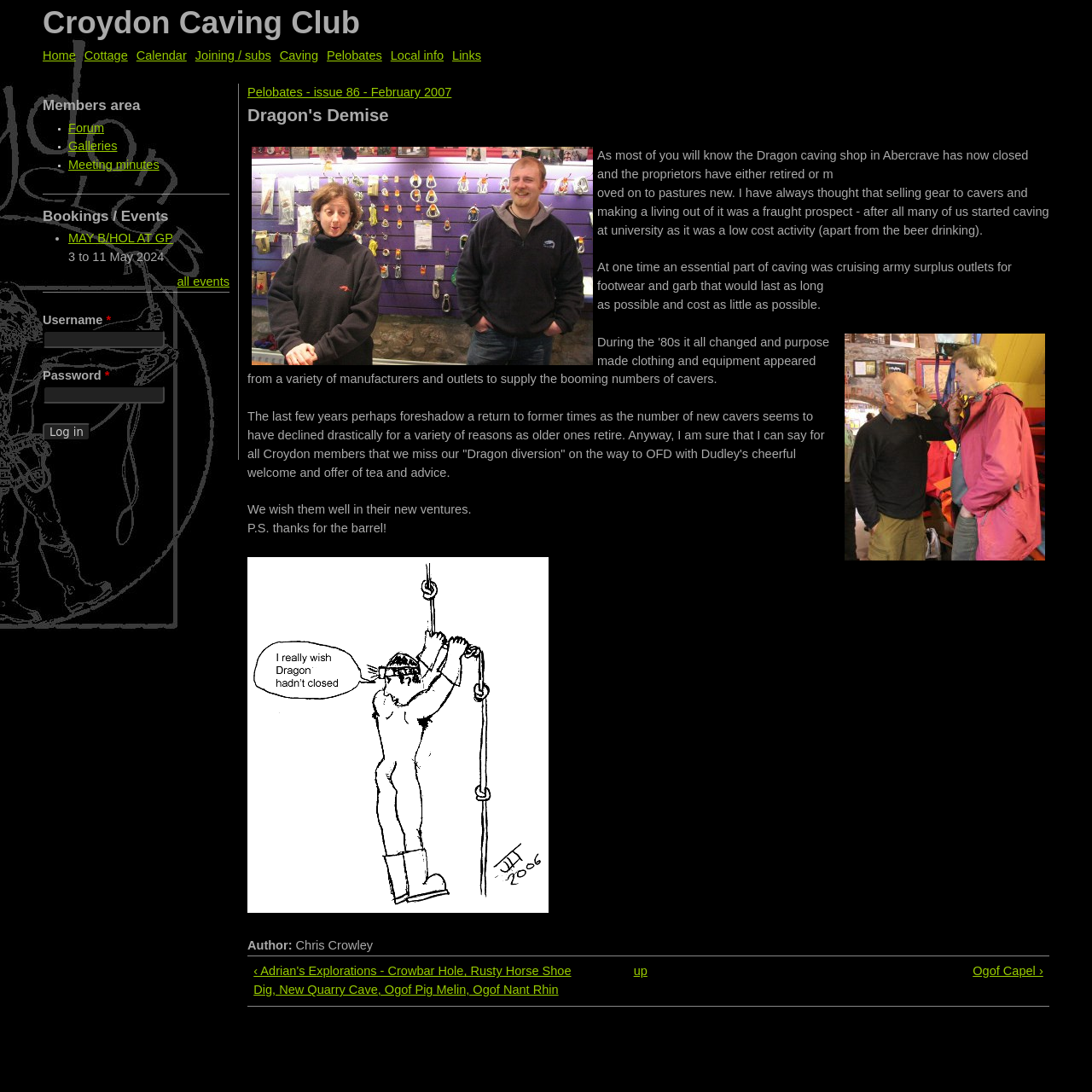Identify the bounding box coordinates of the section to be clicked to complete the task described by the following instruction: "View the 'Pelobates - issue 86 - February 2007' article". The coordinates should be four float numbers between 0 and 1, formatted as [left, top, right, bottom].

[0.227, 0.078, 0.414, 0.091]